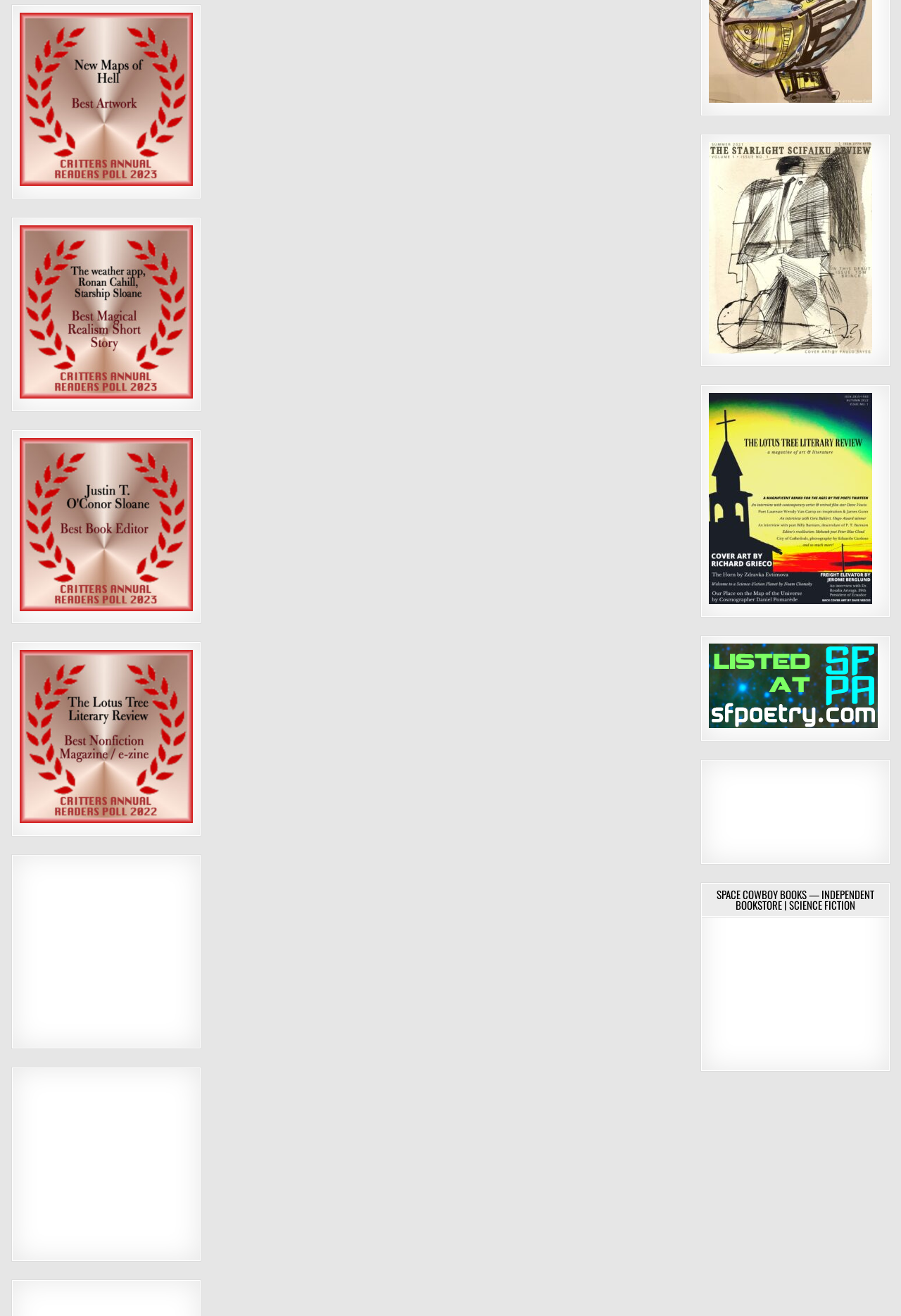Provide your answer to the question using just one word or phrase: How many links are on the left side?

6